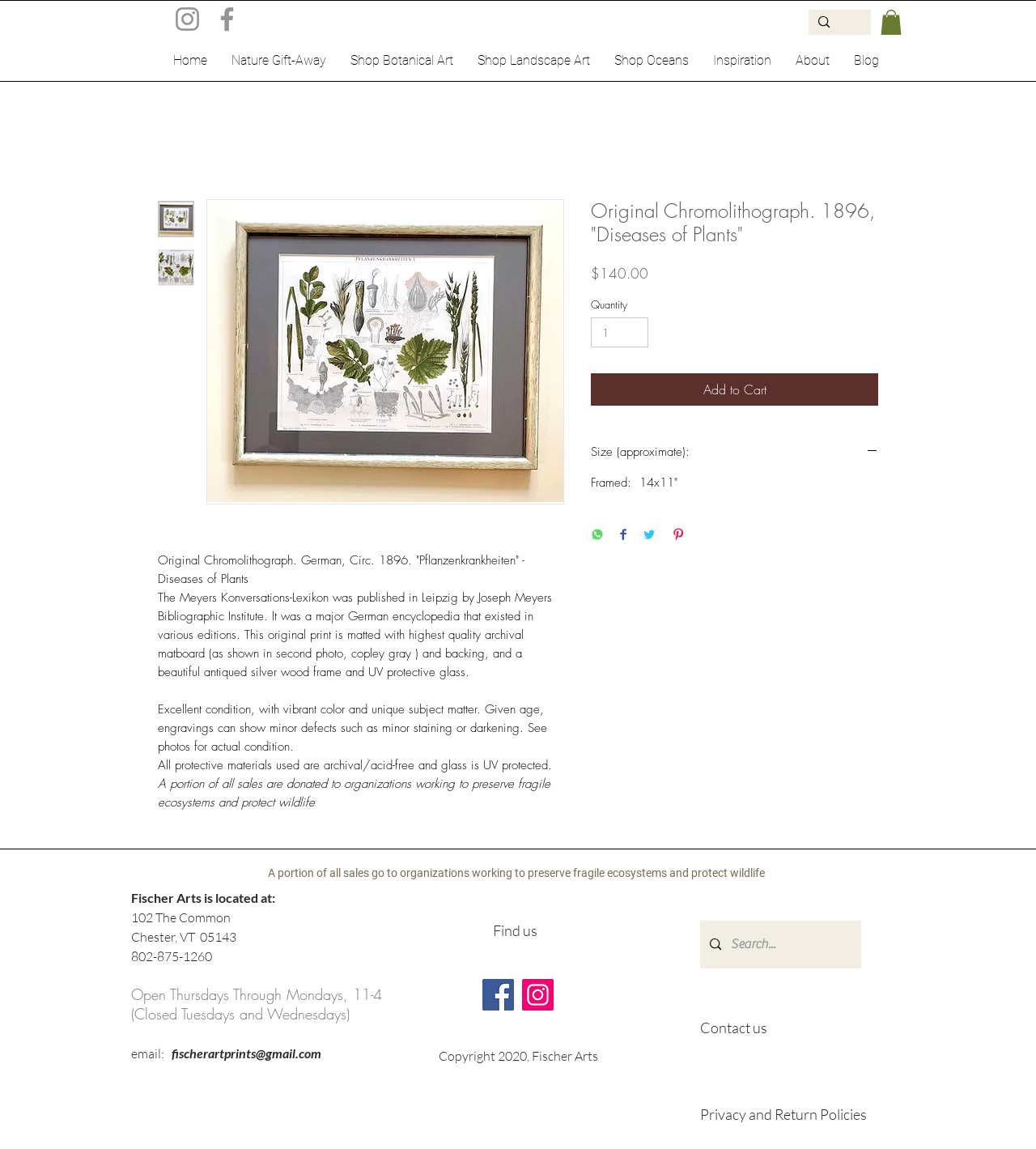Provide an in-depth description of the elements and layout of the webpage.

This webpage is about a specific art piece, "Original Chromolithograph. 1896, 'Diseases of Plants'", and its sale on Fischer Arts. At the top, there is a social bar with links to Instagram and Facebook. Below that, there is a search bar and a navigation menu with links to different sections of the website, including Home, Nature Gift-Away, Shop Botanical Art, Shop Landscape Art, Shop Oceans, Inspiration, About, and Blog.

The main content of the webpage is an article about the art piece, which includes an image of the chromolithograph, a description of its condition, and information about its price and size. There are also buttons to add the item to a cart, share it on social media, and view its size.

On the right side of the webpage, there is a section with information about Fischer Arts, including its location, contact information, and a statement about donating a portion of sales to organizations that preserve fragile ecosystems and protect wildlife.

At the bottom of the webpage, there are links to the website's social media profiles, a copyright notice, and a search bar. There are also headings for "Find us", "Contact us", and "Privacy and Return Policies", with links to corresponding pages.